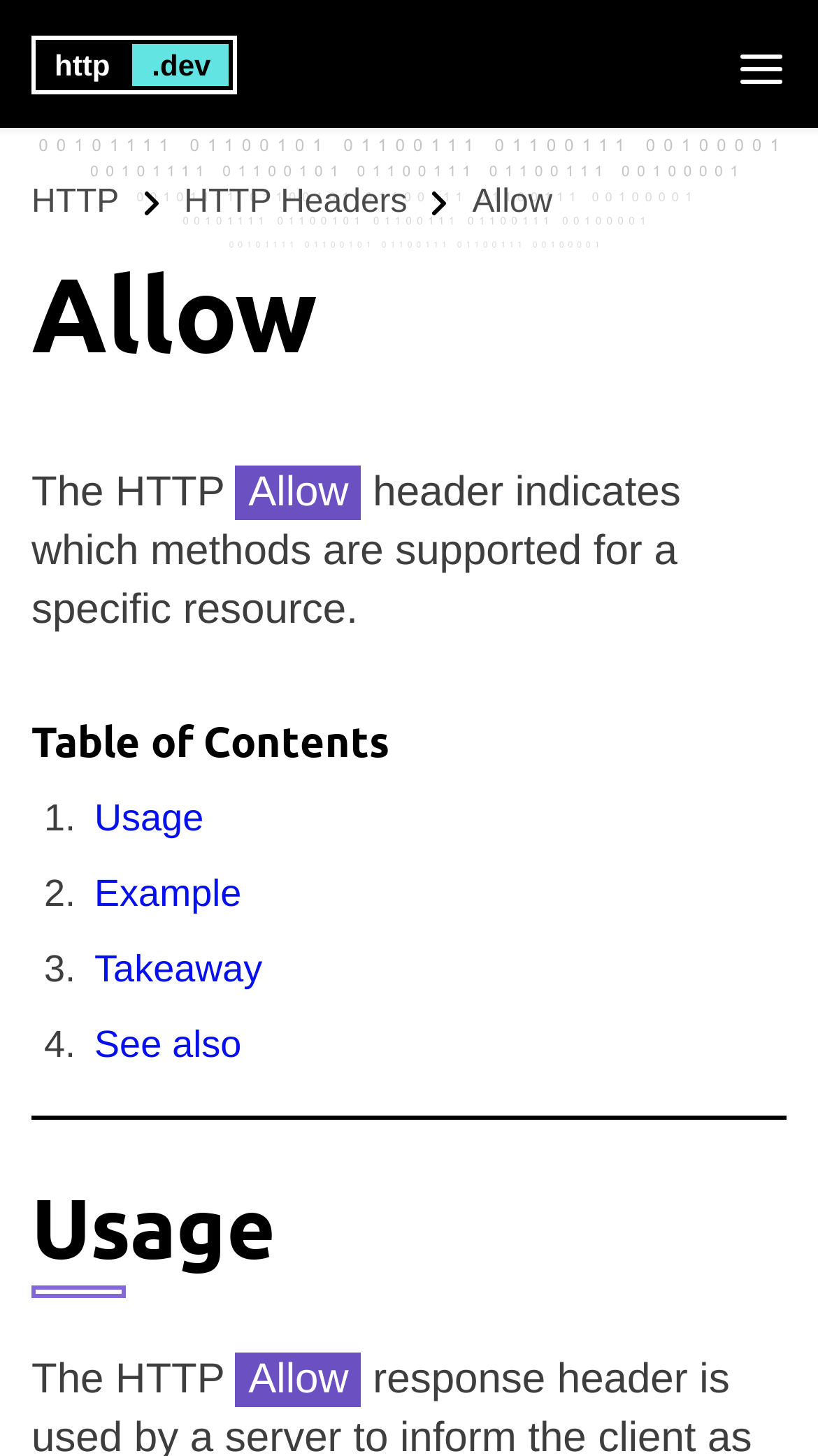Please identify the bounding box coordinates of the element I need to click to follow this instruction: "View the Usage section".

[0.115, 0.547, 0.249, 0.579]